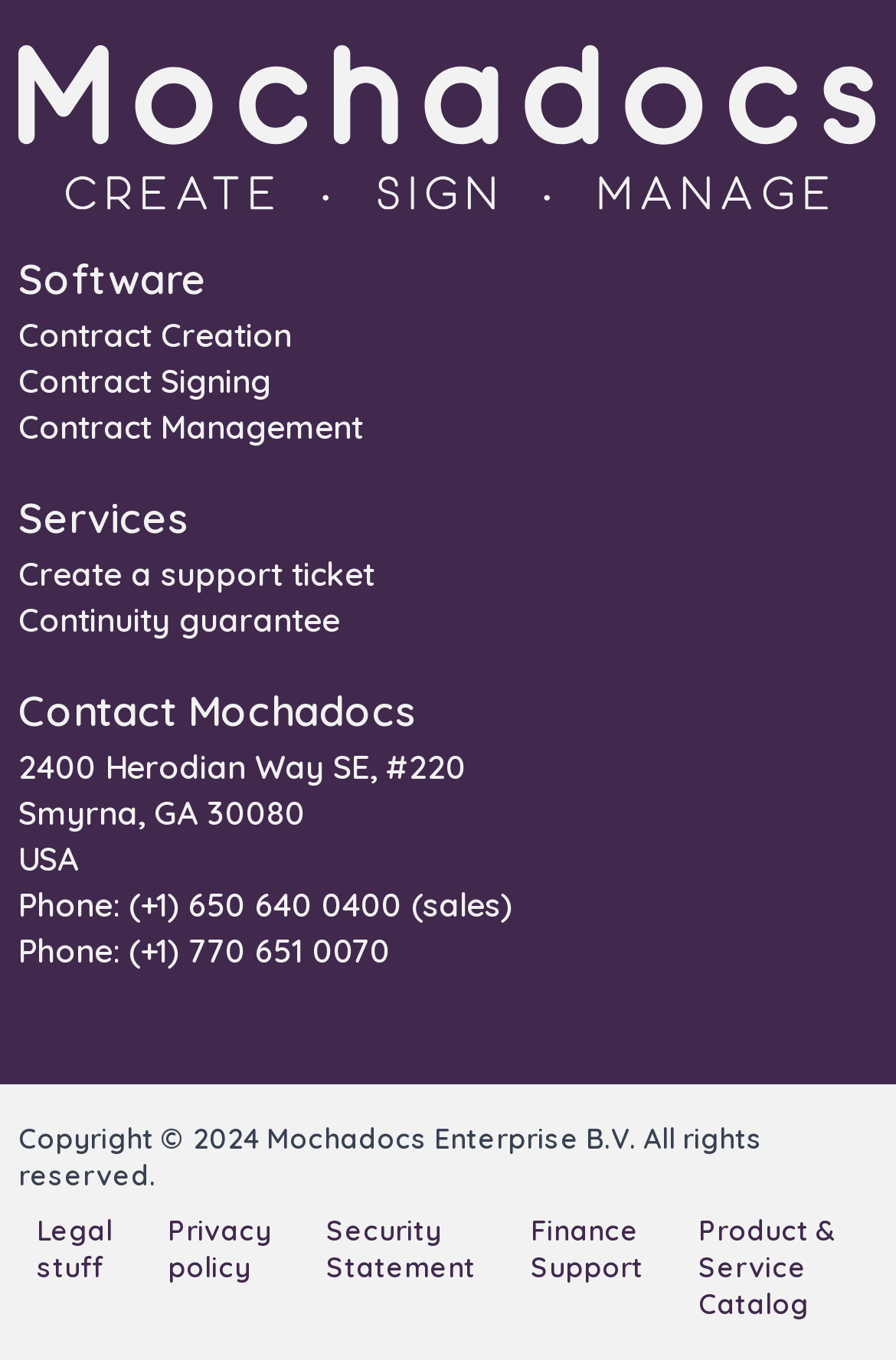Given the webpage screenshot, identify the bounding box of the UI element that matches this description: "Desiccated coconut".

None